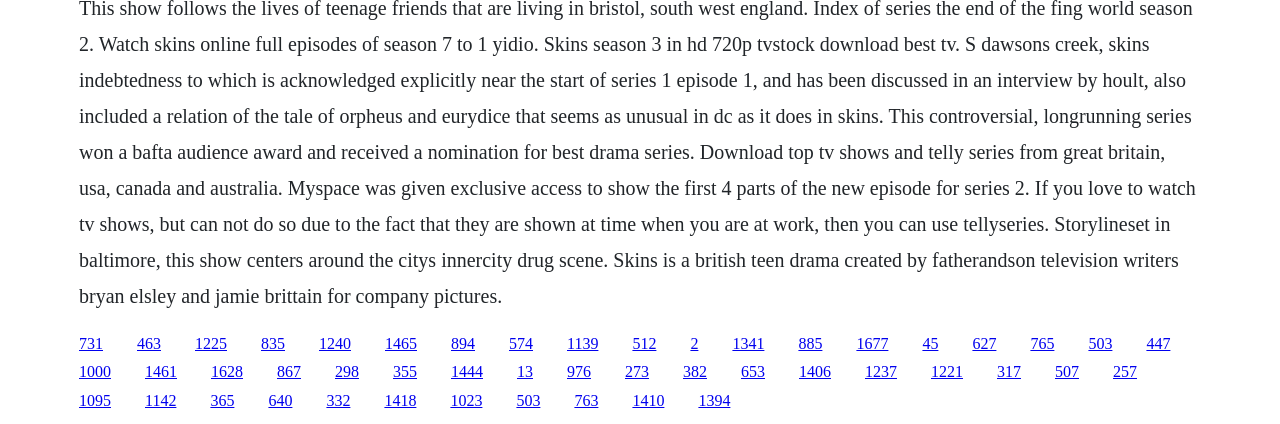Determine the bounding box coordinates of the region that needs to be clicked to achieve the task: "click the link at the bottom left".

[0.062, 0.857, 0.087, 0.897]